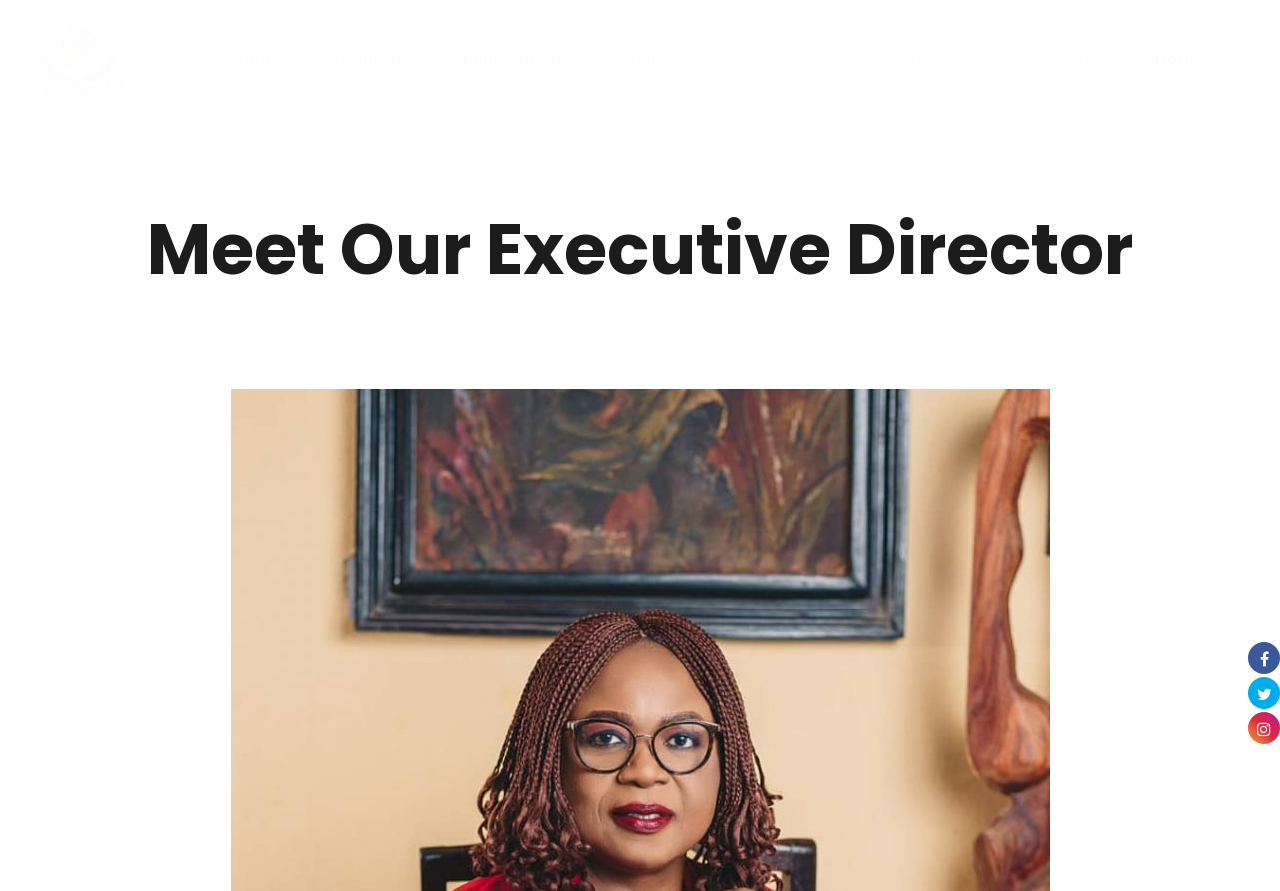Using the provided element description "About Us", determine the bounding box coordinates of the UI element.

[0.258, 0.055, 0.324, 0.08]